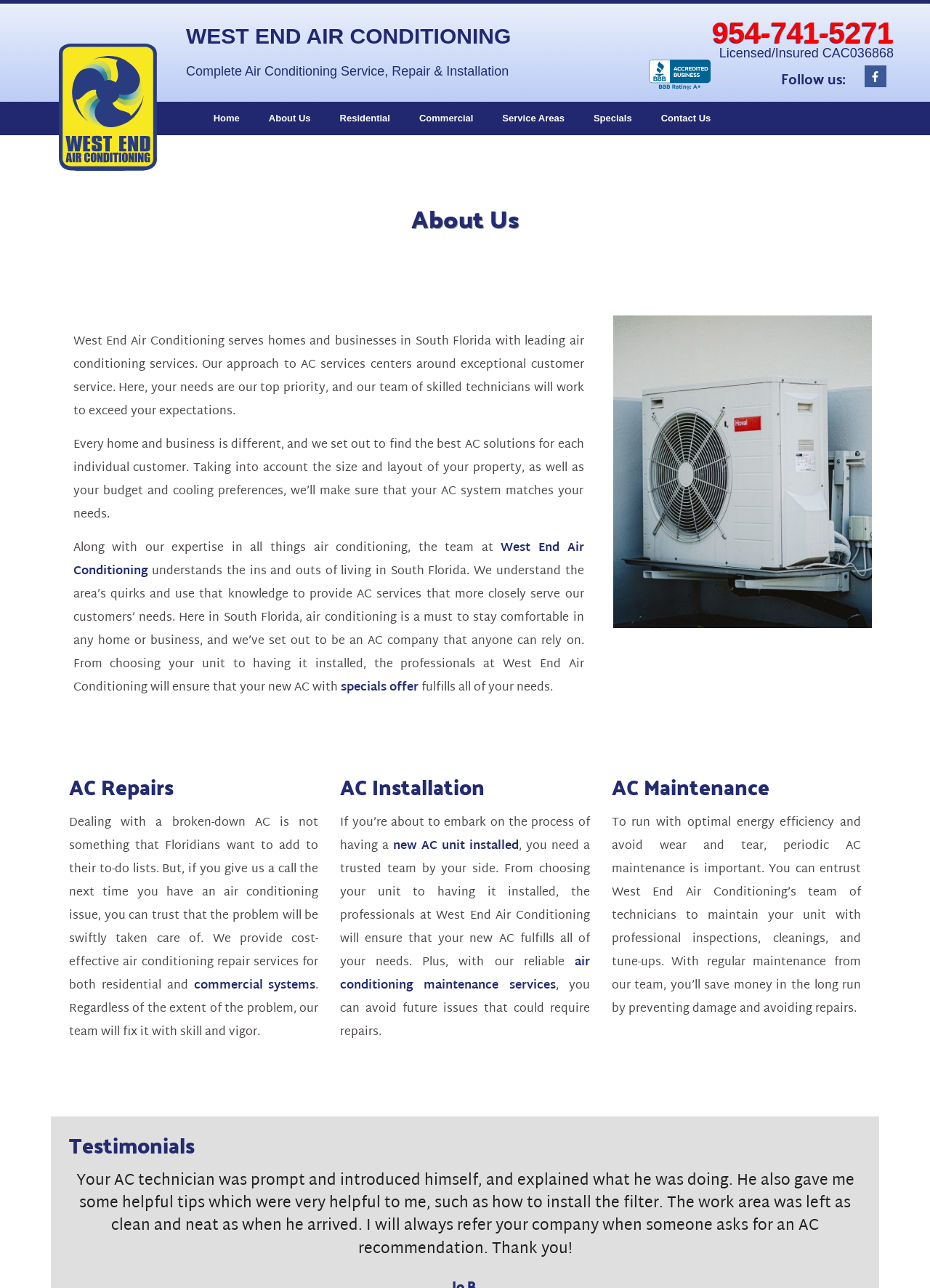What is the company name?
Based on the screenshot, provide your answer in one word or phrase.

West End Air Conditioning